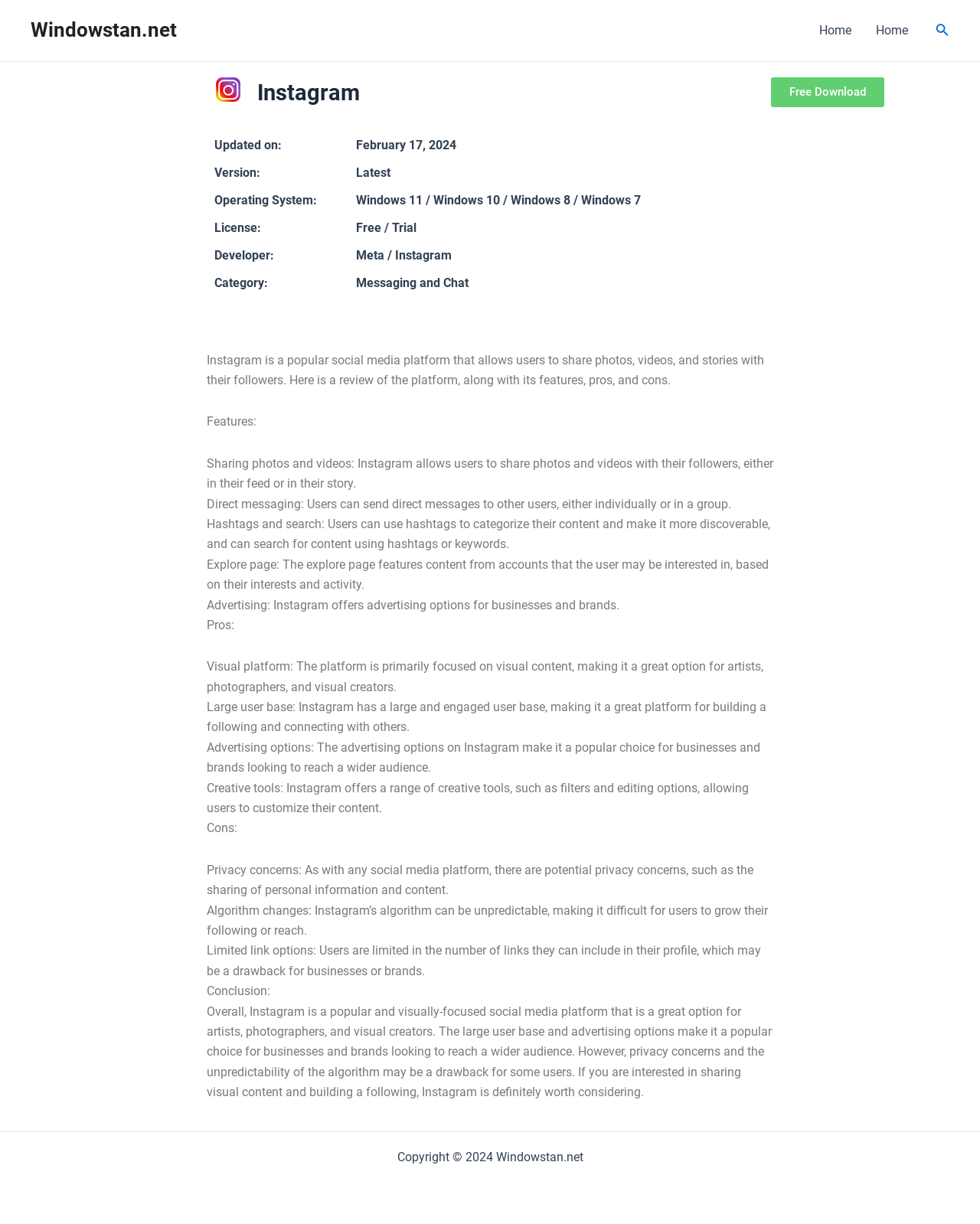Give a concise answer of one word or phrase to the question: 
What is the name of the social media platform being described?

Instagram